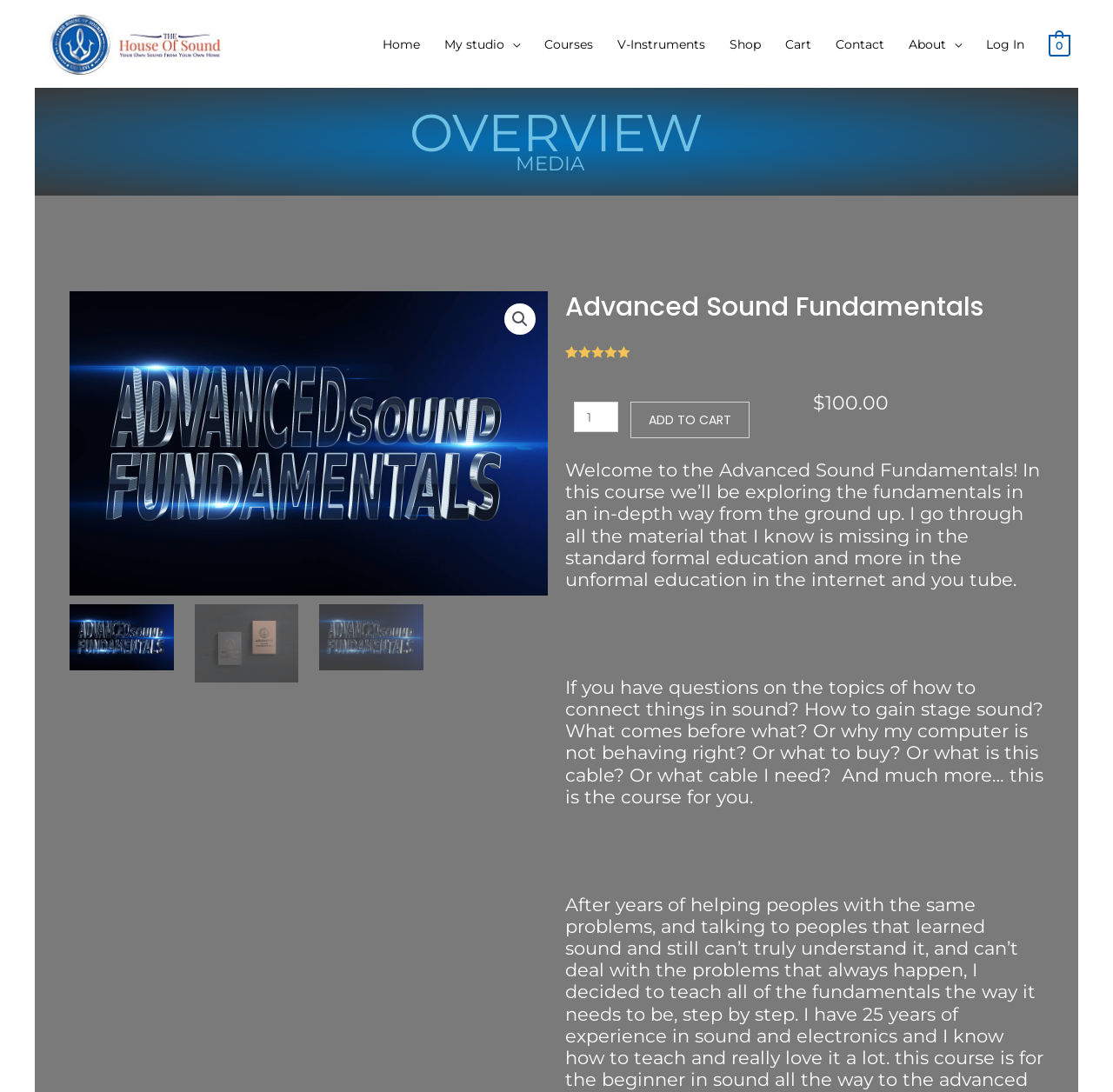What is the rating of the course? Based on the image, give a response in one word or a short phrase.

5.00 out of 5